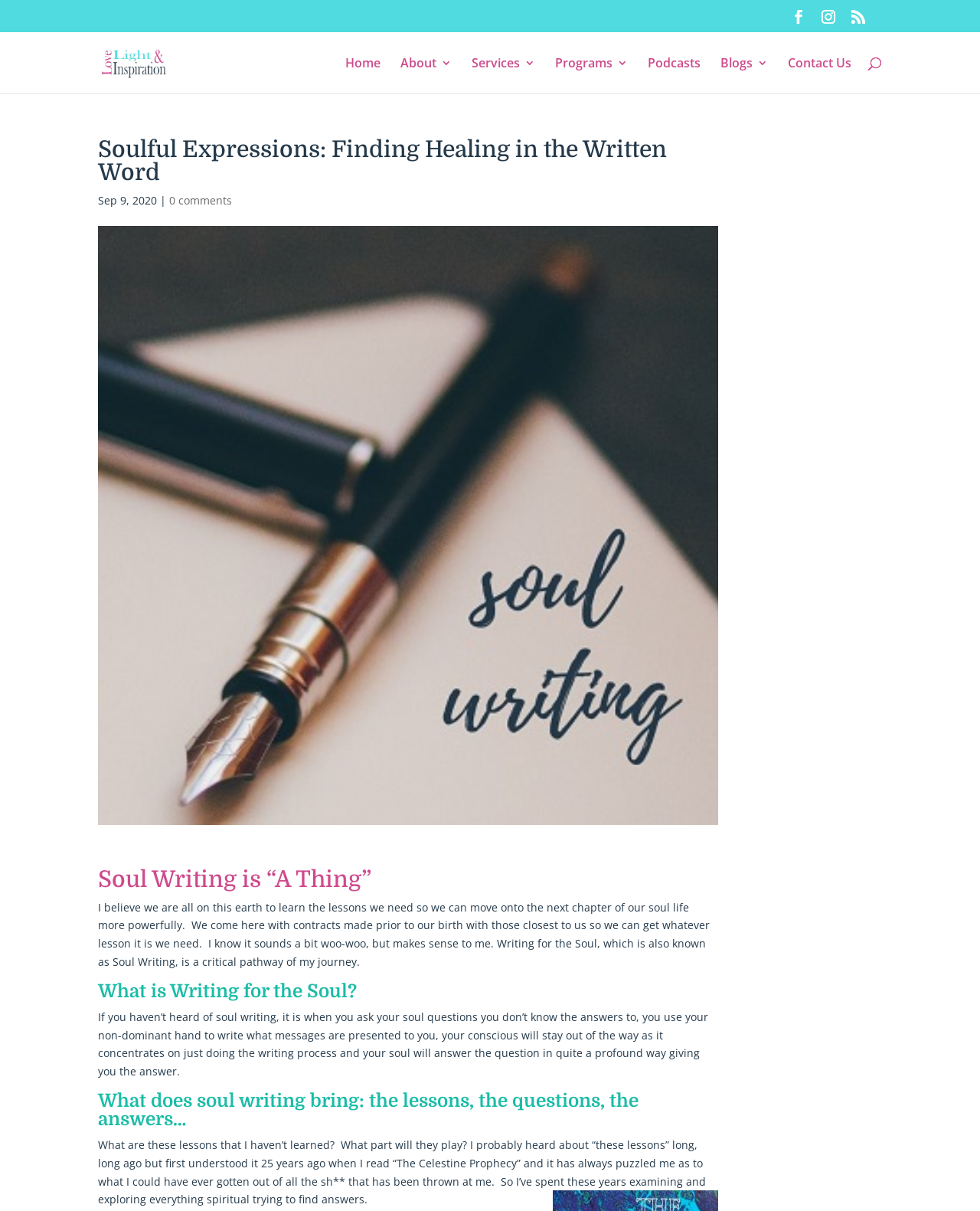Determine the main headline of the webpage and provide its text.

Soulful Expressions: Finding Healing in the Written Word